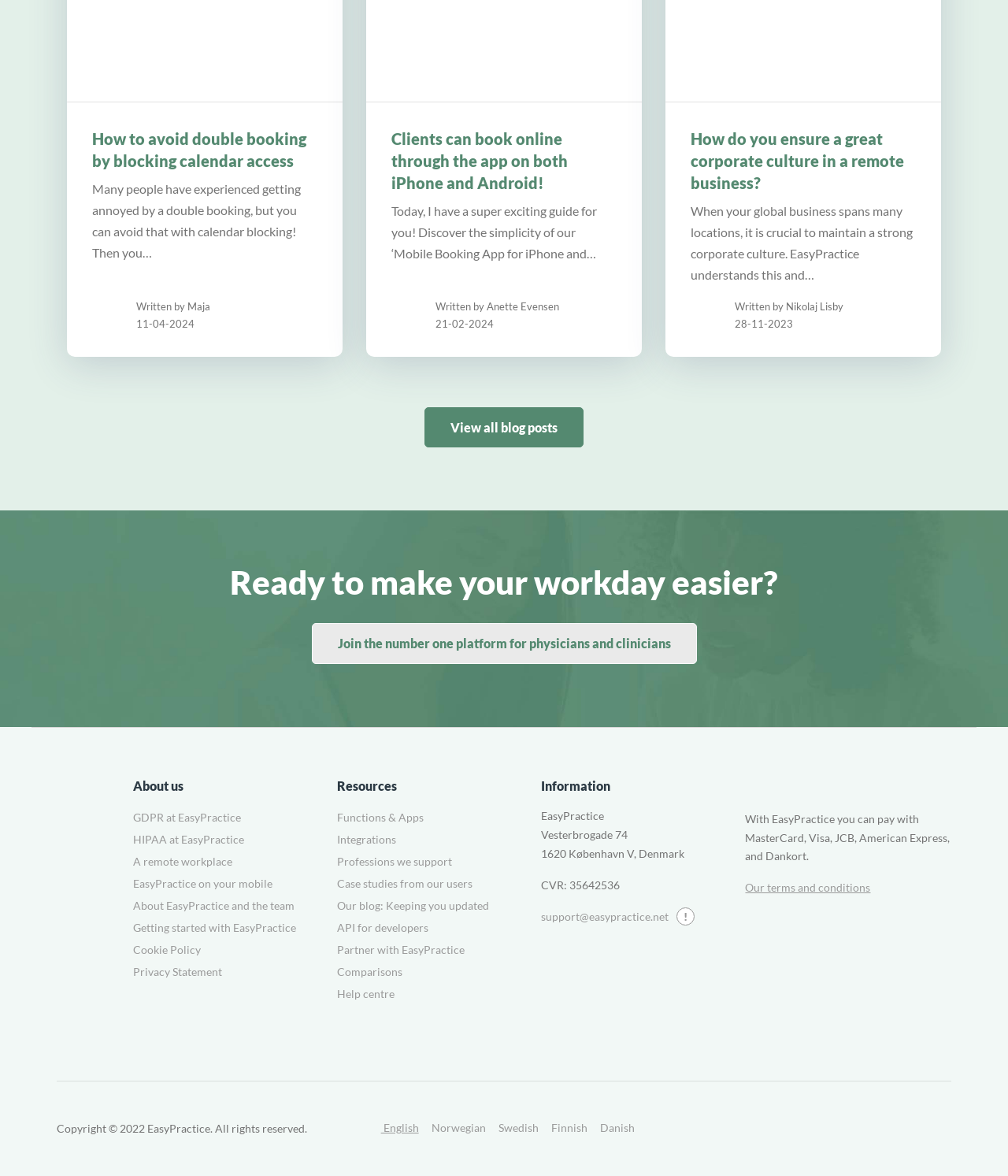Find the bounding box coordinates of the clickable element required to execute the following instruction: "Get help from the support team". Provide the coordinates as four float numbers between 0 and 1, i.e., [left, top, right, bottom].

[0.537, 0.772, 0.664, 0.786]